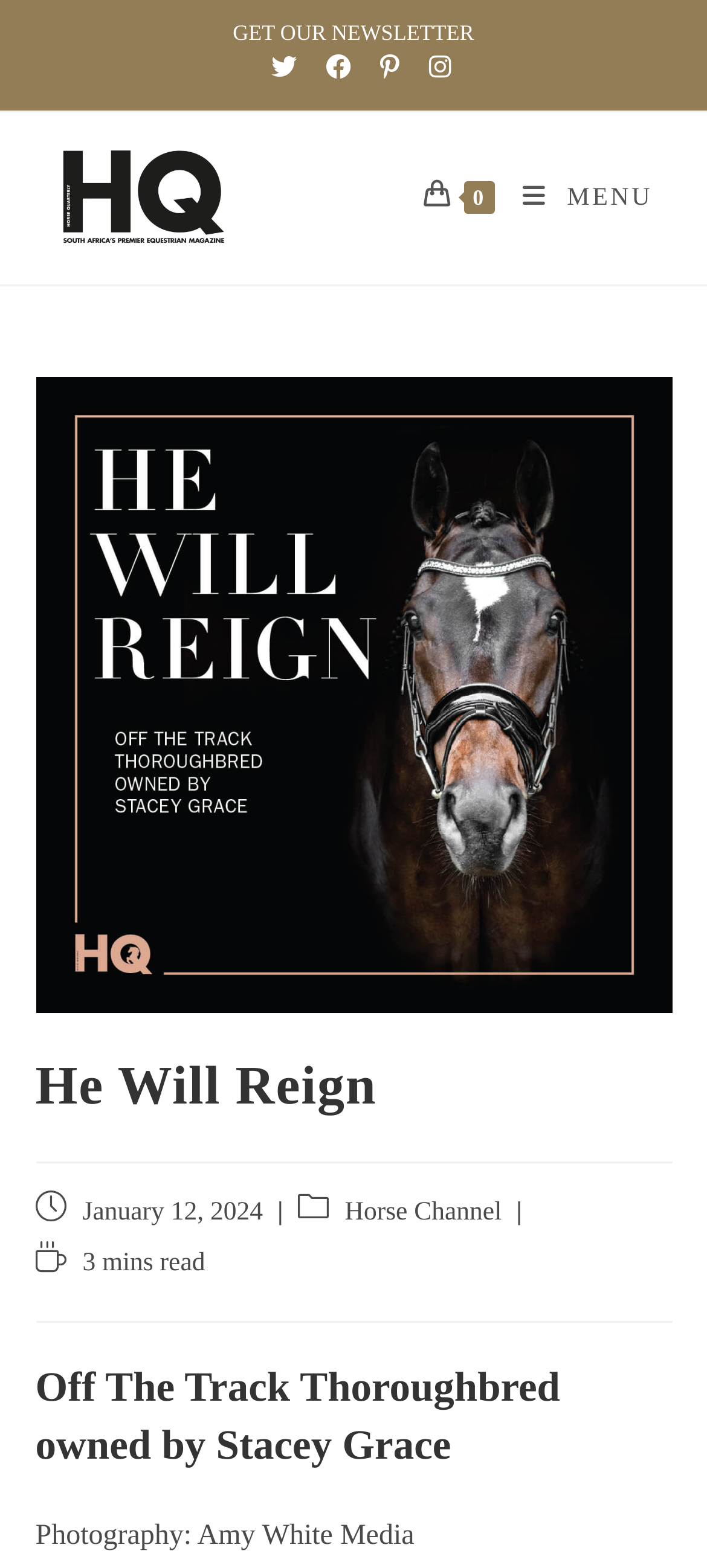Please find the bounding box coordinates for the clickable element needed to perform this instruction: "Get the newsletter".

[0.329, 0.013, 0.671, 0.029]